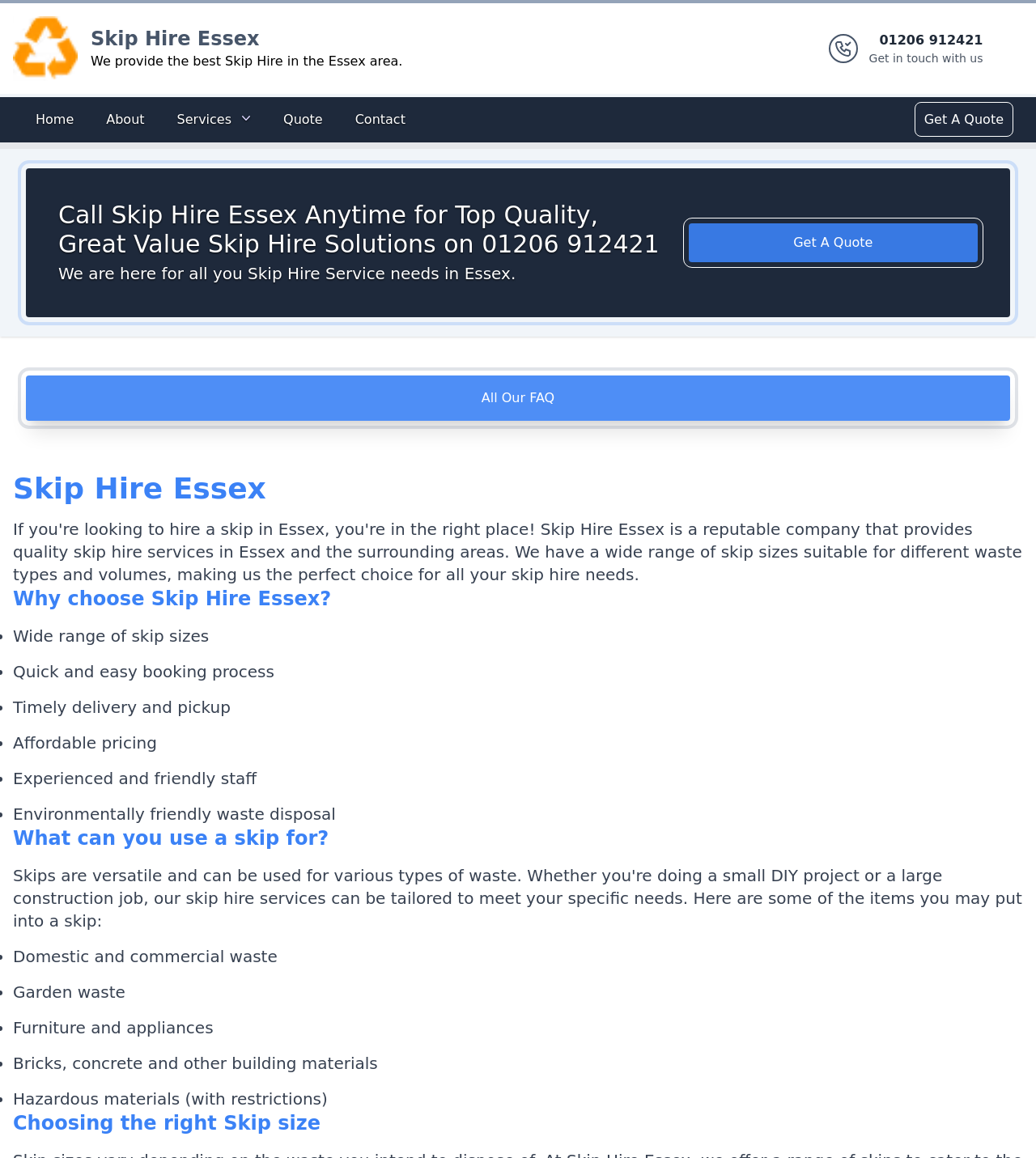Can you determine the bounding box coordinates of the area that needs to be clicked to fulfill the following instruction: "Click the Skip Hire Essex logo"?

[0.012, 0.014, 0.075, 0.07]